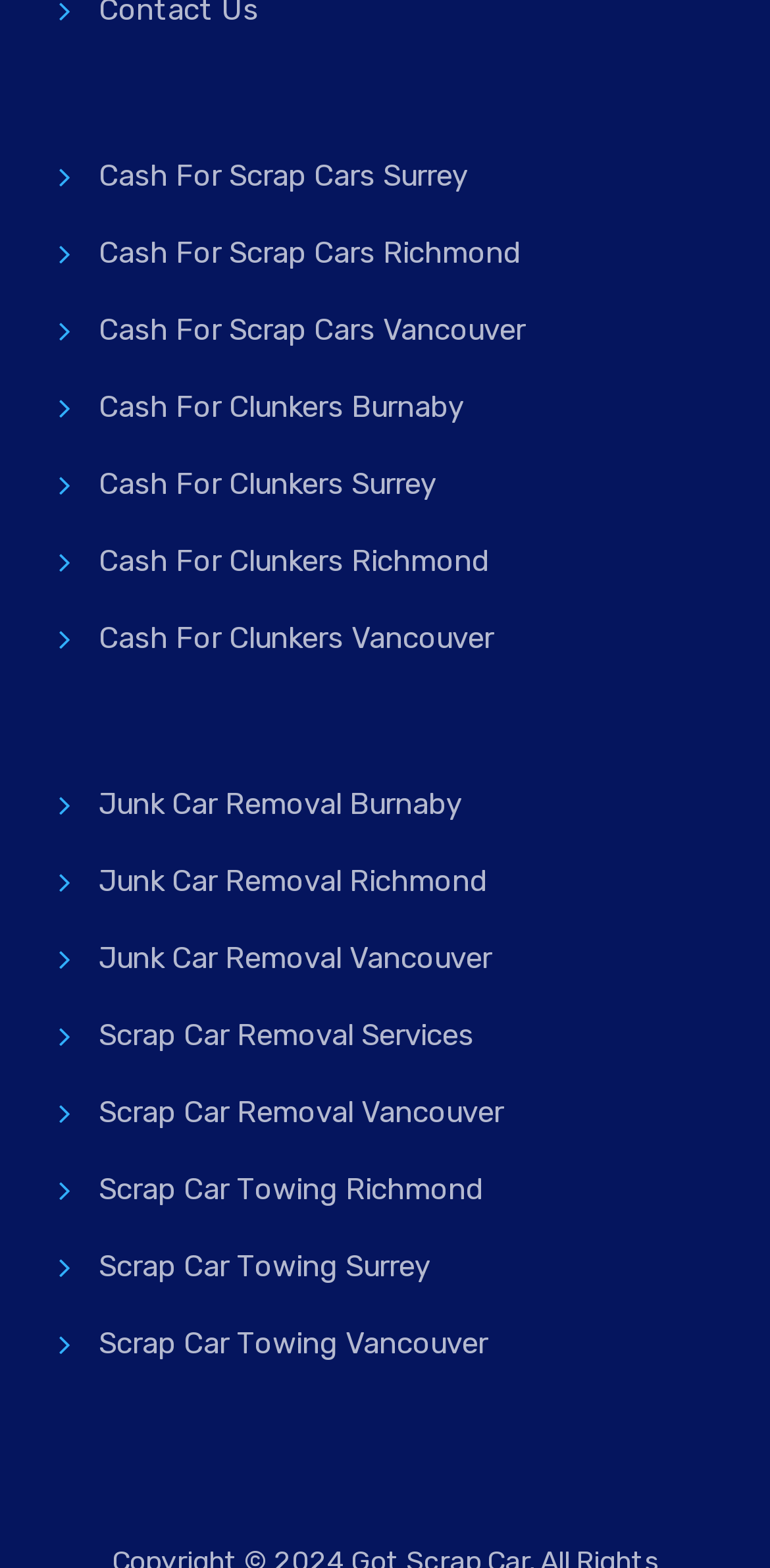Please identify the bounding box coordinates of the clickable element to fulfill the following instruction: "Click Scrap Car Removal Services". The coordinates should be four float numbers between 0 and 1, i.e., [left, top, right, bottom].

[0.077, 0.645, 0.615, 0.676]